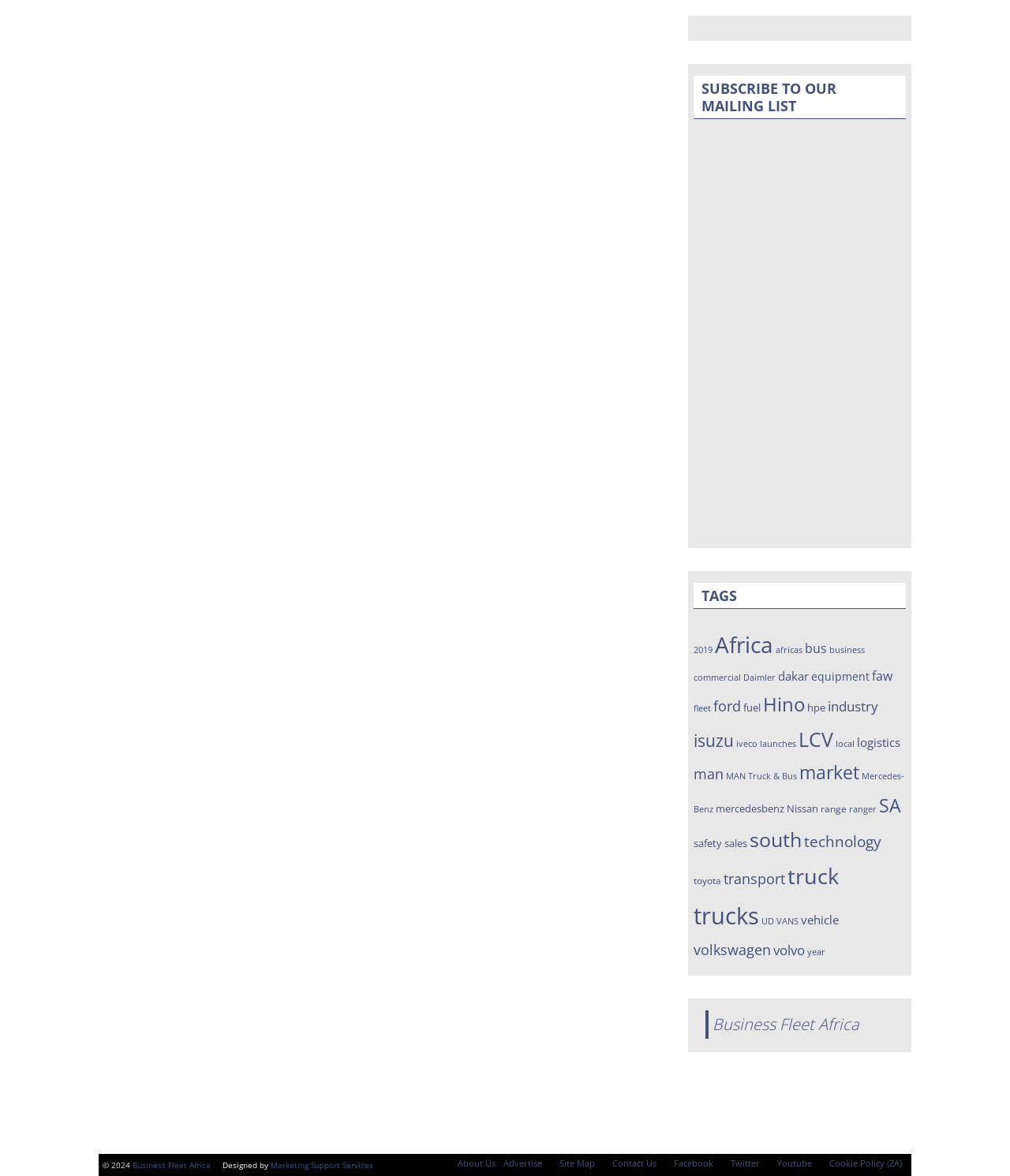How many social media links are there at the bottom of this webpage?
Using the image as a reference, give a one-word or short phrase answer.

3